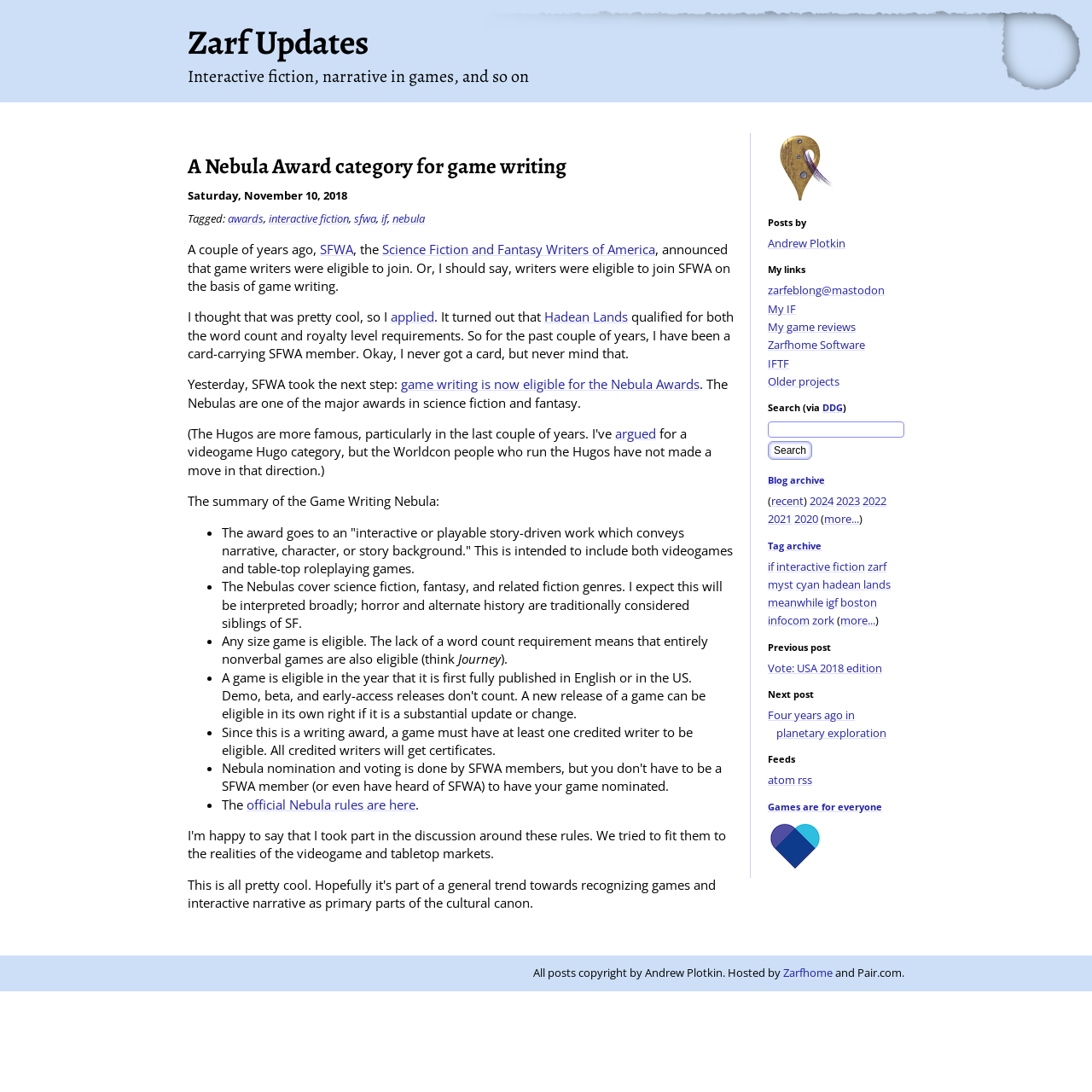What is the name of the game mentioned in the text?
Using the details from the image, give an elaborate explanation to answer the question.

The name of the game mentioned in the text is 'Hadean Lands' which is mentioned as a game that qualified for both the word count and royalty level requirements for SFWA membership.